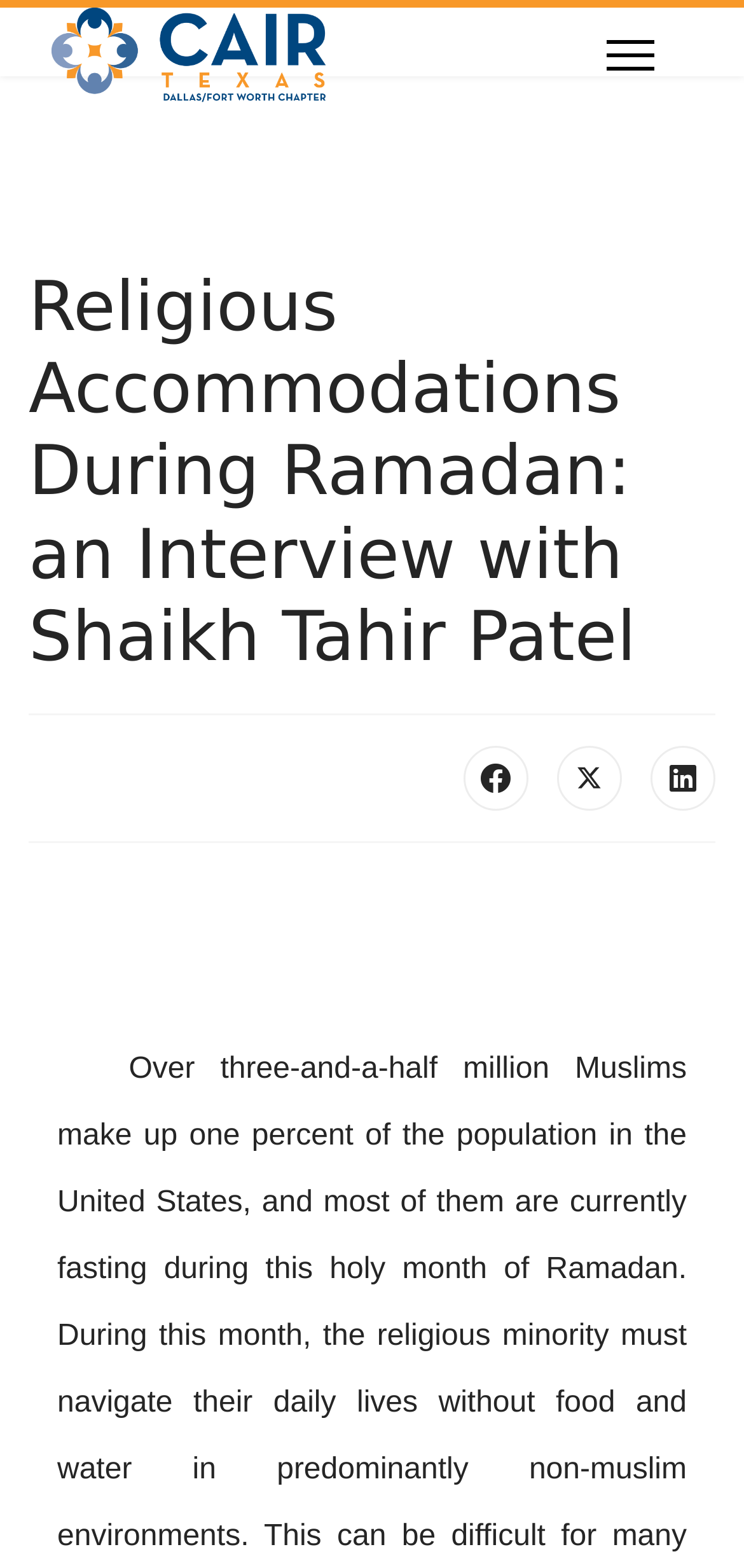Reply to the question below using a single word or brief phrase:
How many social media links are there?

3